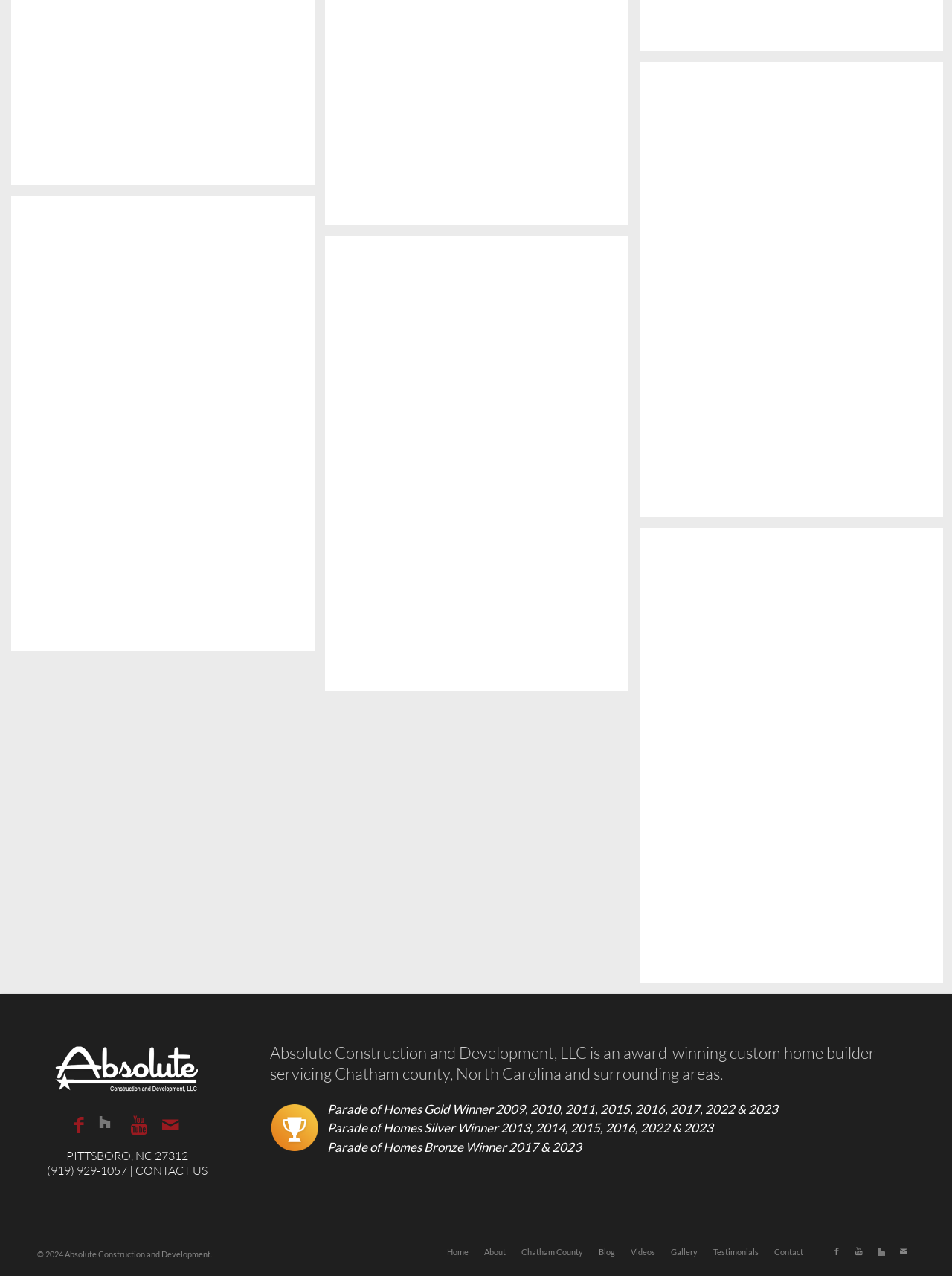Please specify the bounding box coordinates in the format (top-left x, top-left y, bottom-right x, bottom-right y), with values ranging from 0 to 1. Identify the bounding box for the UI component described as follows: Mail

[0.938, 0.972, 0.961, 0.989]